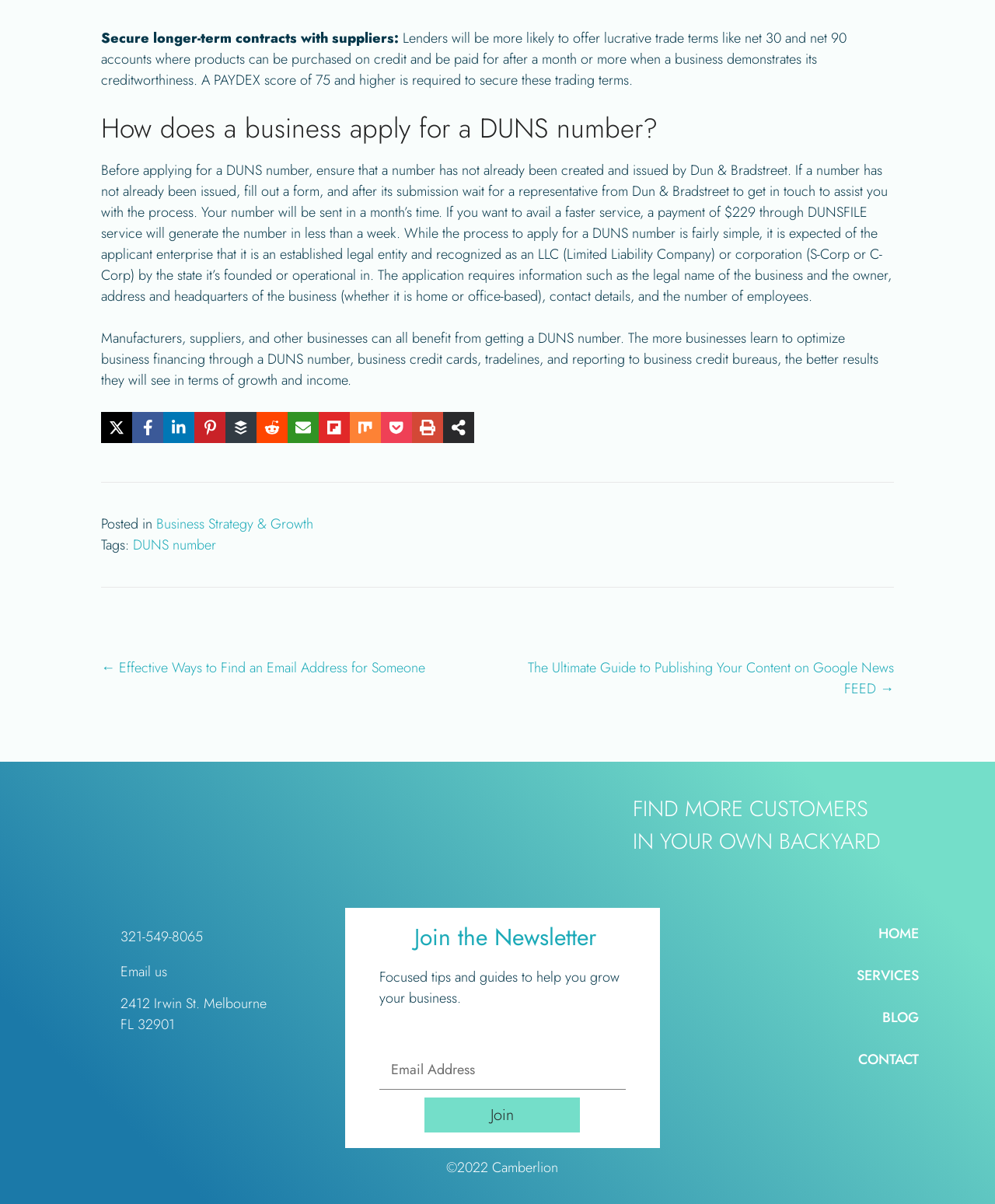Specify the bounding box coordinates of the element's area that should be clicked to execute the given instruction: "Click on the LinkedIn link". The coordinates should be four float numbers between 0 and 1, i.e., [left, top, right, bottom].

[0.163, 0.887, 0.193, 0.912]